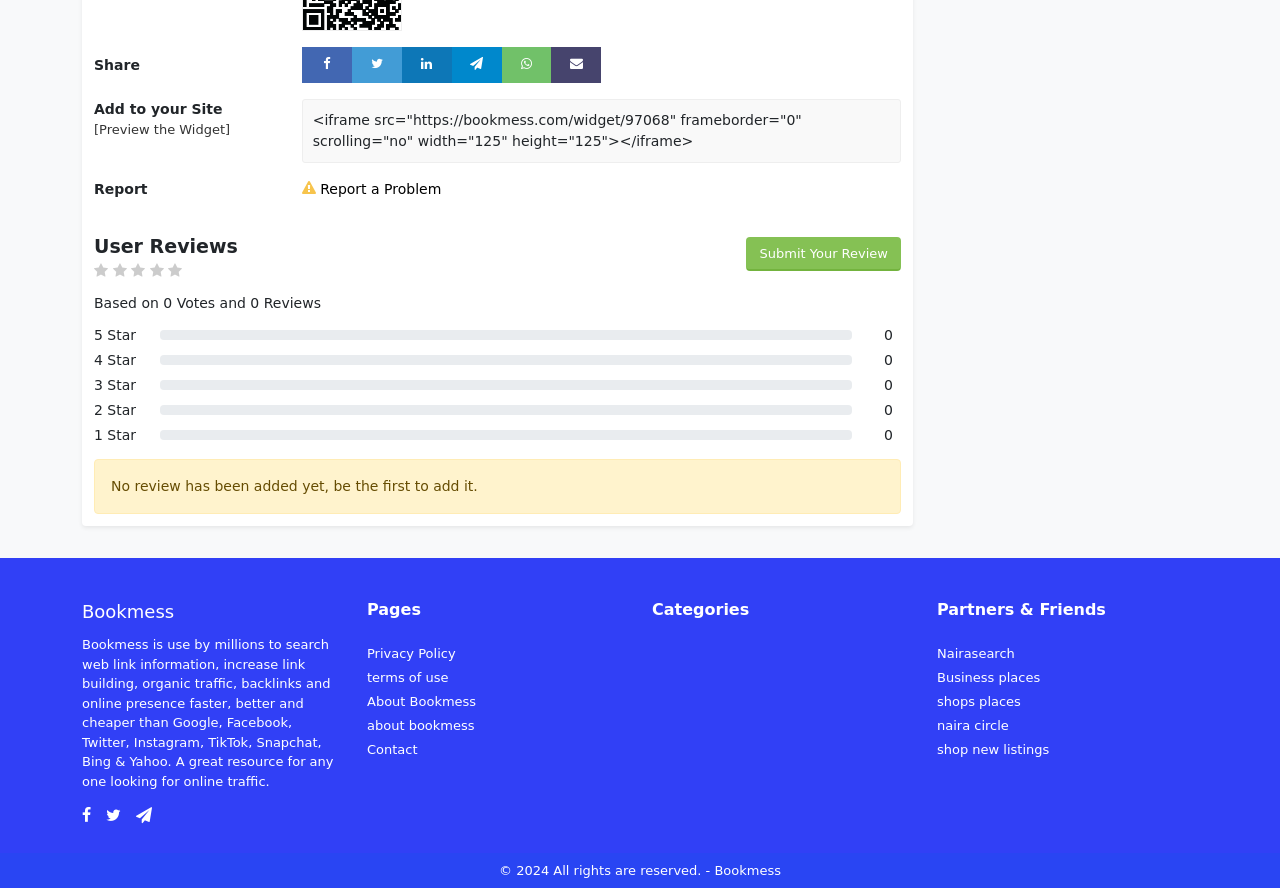Find the bounding box coordinates of the element I should click to carry out the following instruction: "Visit the 'About Bookmess' page".

[0.287, 0.781, 0.372, 0.798]